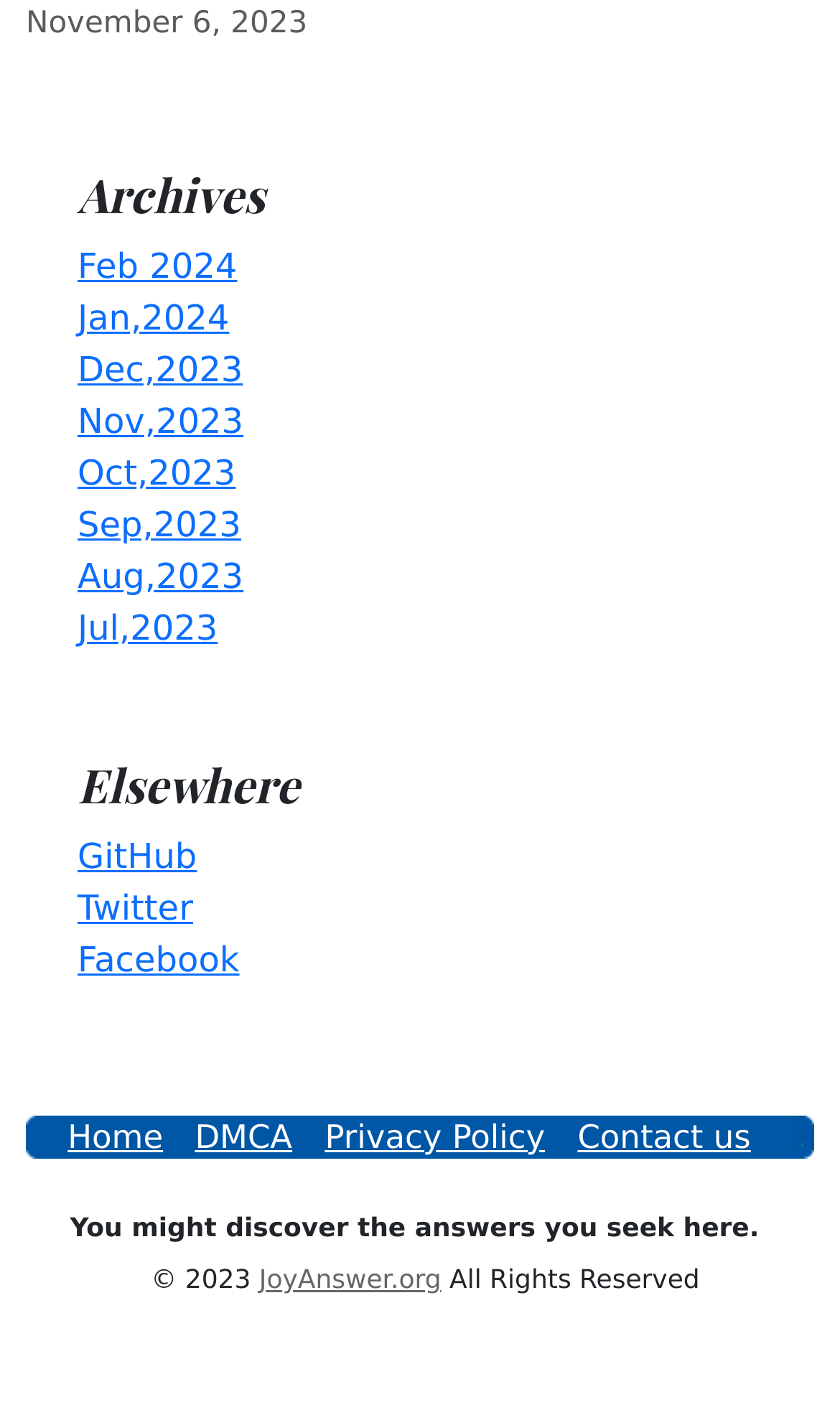Please find and report the bounding box coordinates of the element to click in order to perform the following action: "Visit JoyAnswer.org". The coordinates should be expressed as four float numbers between 0 and 1, in the format [left, top, right, bottom].

[0.308, 0.893, 0.525, 0.915]